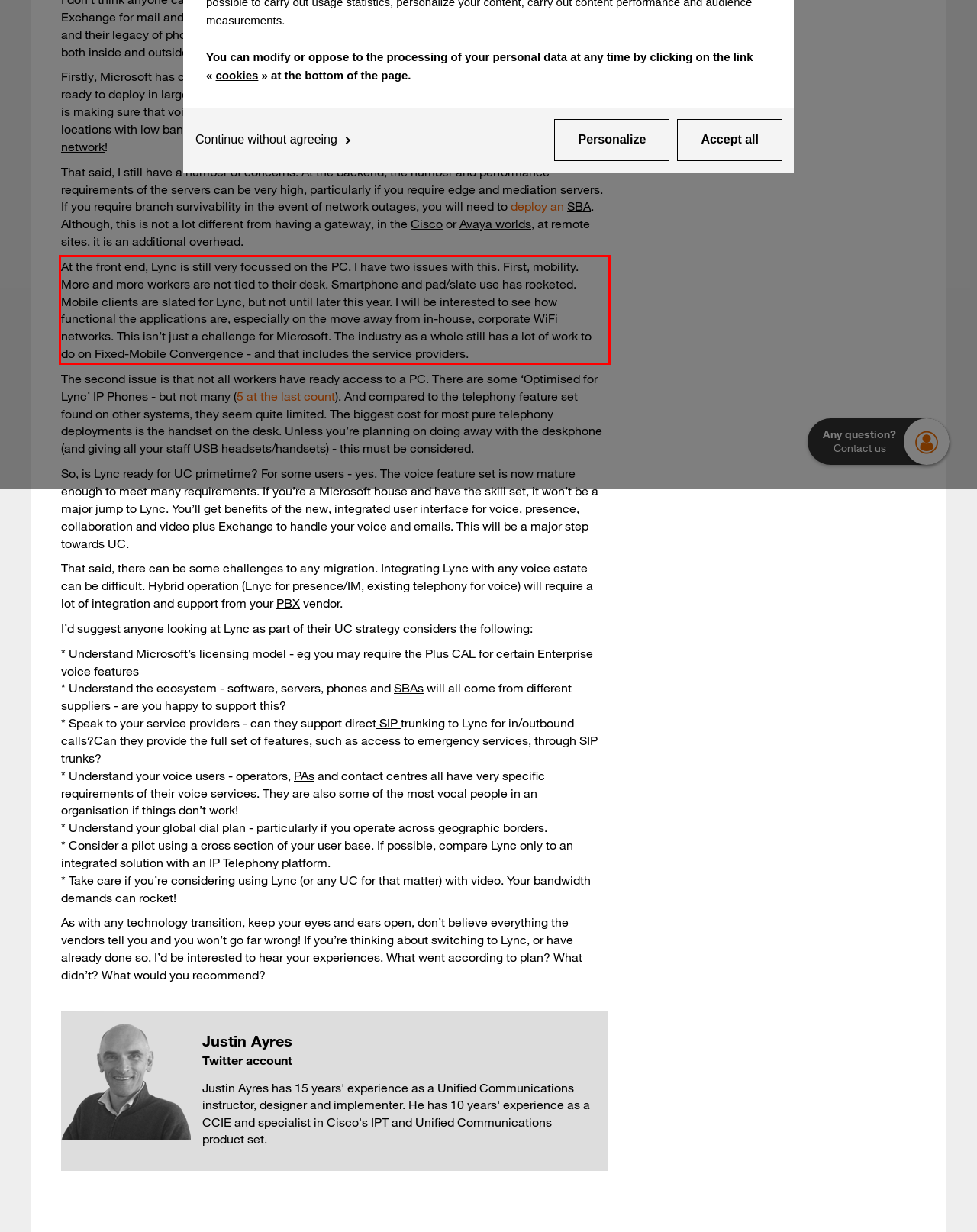Identify and extract the text within the red rectangle in the screenshot of the webpage.

At the front end, Lync is still very focussed on the PC. I have two issues with this. First, mobility. More and more workers are not tied to their desk. Smartphone and pad/slate use has rocketed. Mobile clients are slated for Lync, but not until later this year. I will be interested to see how functional the applications are, especially on the move away from in-house, corporate WiFi networks. This isn’t just a challenge for Microsoft. The industry as a whole still has a lot of work to do on Fixed-Mobile Convergence - and that includes the service providers.